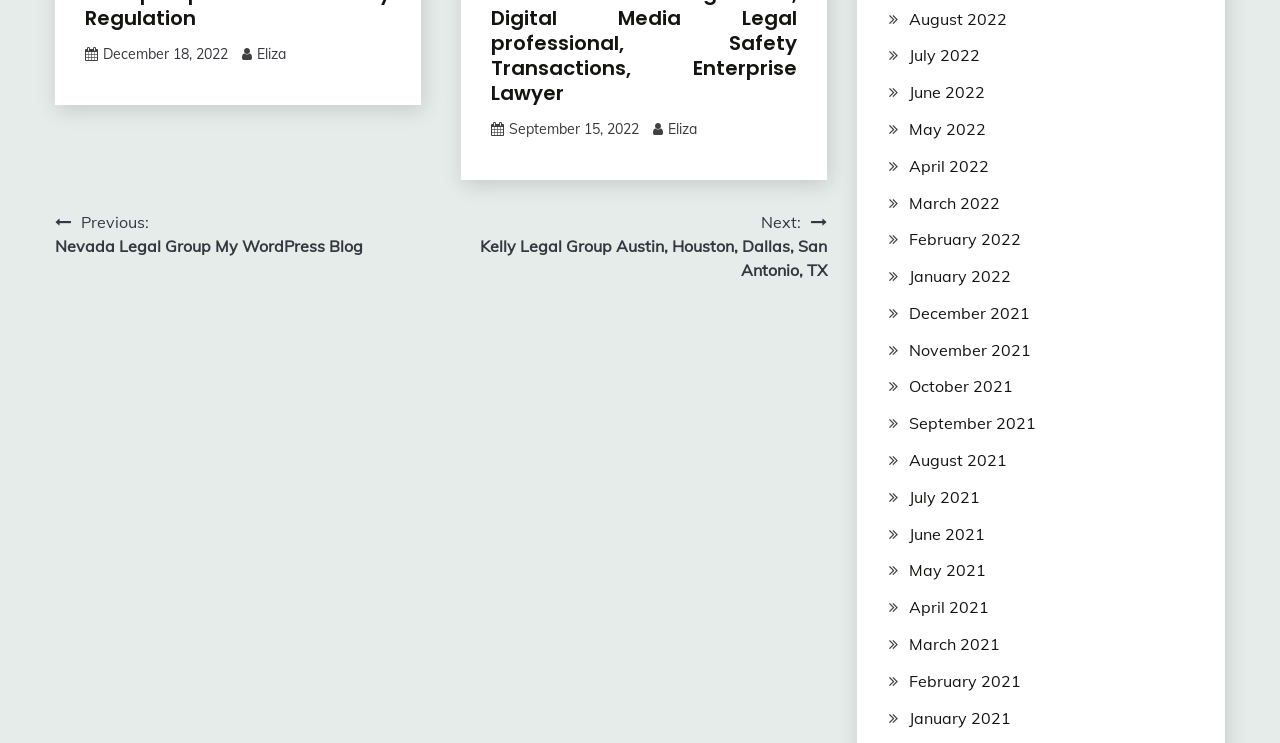What is the previous post?
Look at the screenshot and provide an in-depth answer.

I found the navigation section with the heading 'Post navigation' and a link with the text ' Previous: Nevada Legal Group My WordPress Blog', which suggests that the previous post is about Nevada Legal Group.